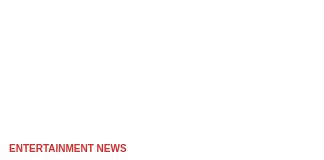Using the elements shown in the image, answer the question comprehensively: What category does the image fall under?

The image is categorized under entertainment news because it features an article about a movie star, Chris Evans, and his experiences playing a role in the Marvel Cinematic Universe, which is a topic of interest in the entertainment industry.